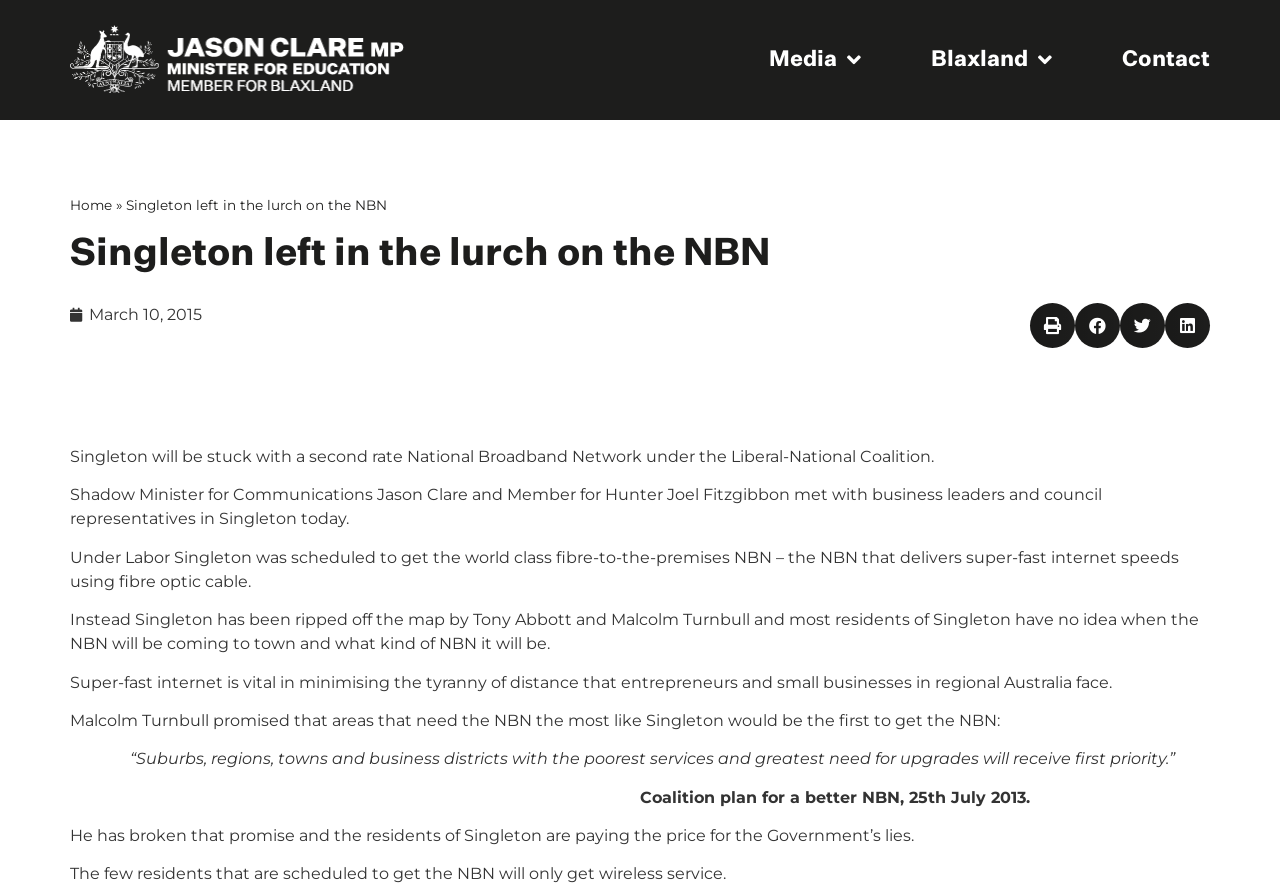Based on the element description, predict the bounding box coordinates (top-left x, top-left y, bottom-right x, bottom-right y) for the UI element in the screenshot: Media

[0.601, 0.054, 0.673, 0.08]